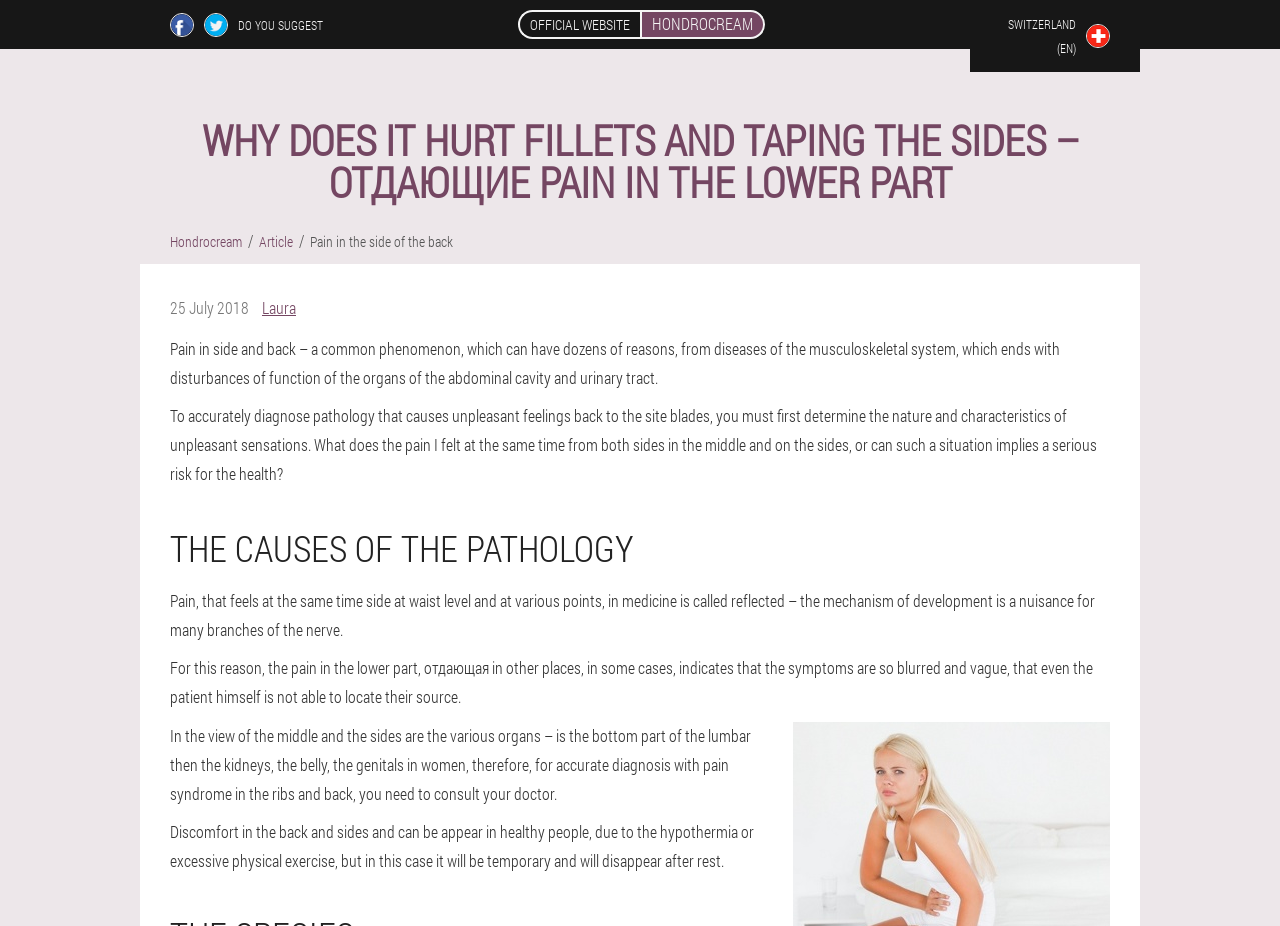Who is the author of the article?
Provide a detailed and well-explained answer to the question.

The author of the article can be determined by looking at the text content of the webpage. The text 'Laura' suggests that the author of the article is Laura.